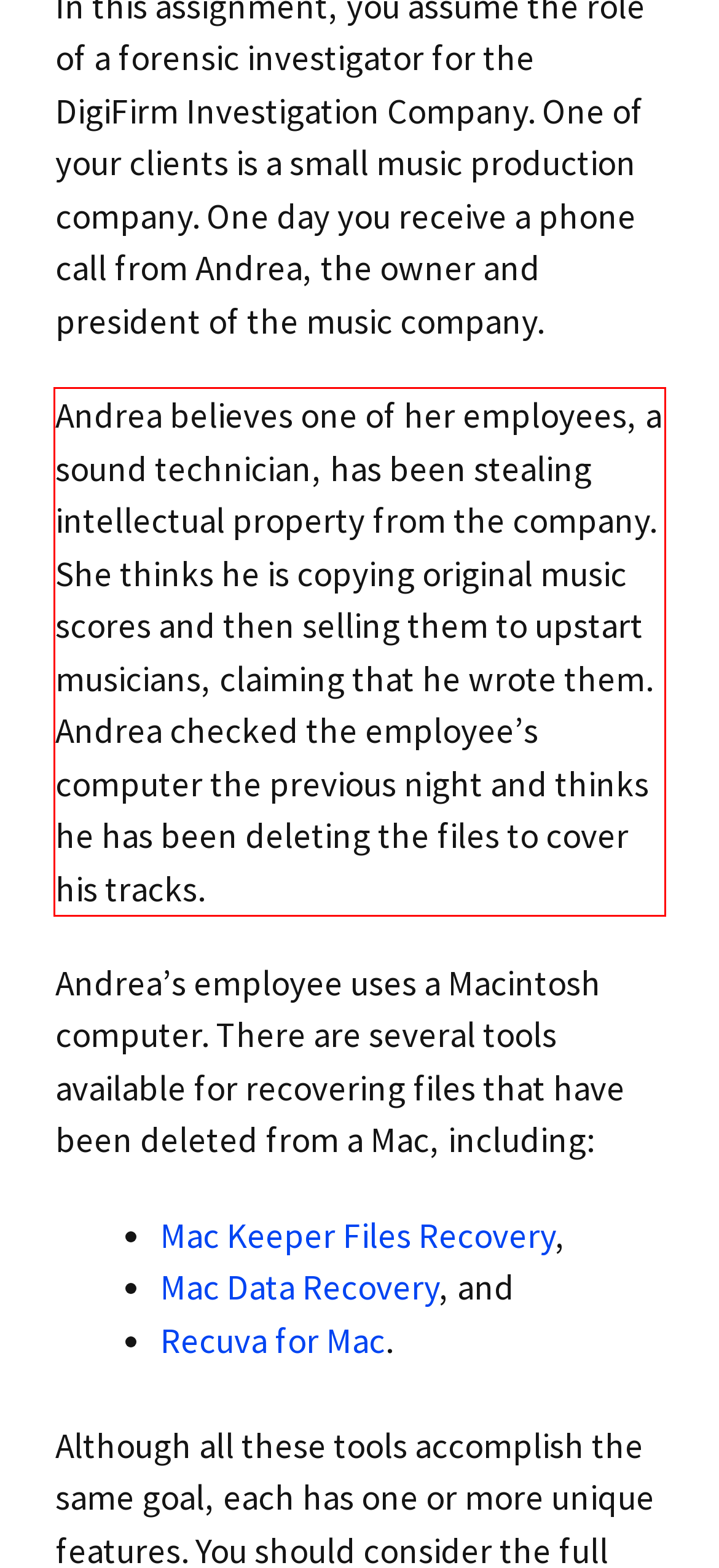Please perform OCR on the UI element surrounded by the red bounding box in the given webpage screenshot and extract its text content.

Andrea believes one of her employees, a sound technician, has been stealing intellectual property from the company. She thinks he is copying original music scores and then selling them to upstart musicians, claiming that he wrote them. Andrea checked the employee’s computer the previous night and thinks he has been deleting the files to cover his tracks.